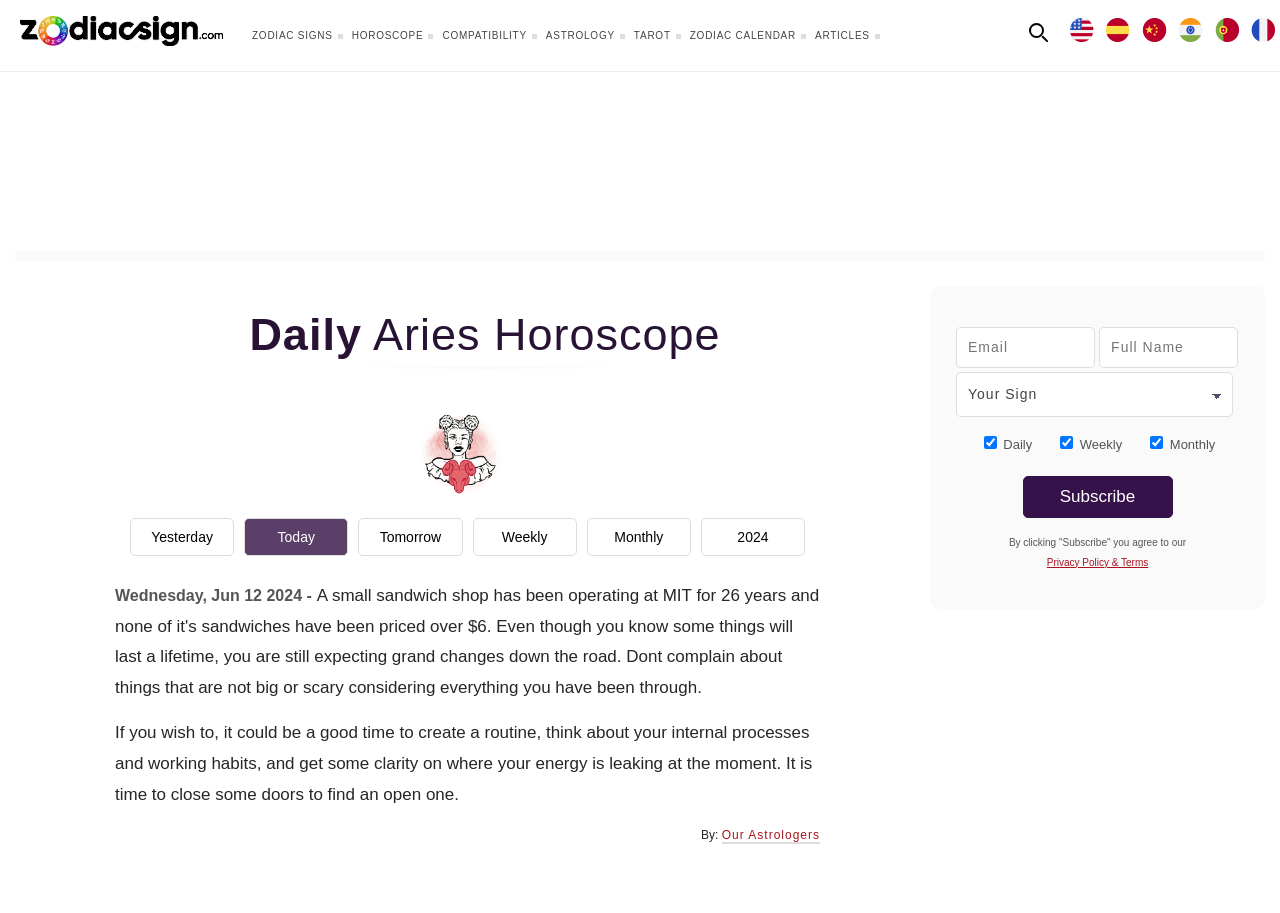Please find the main title text of this webpage.

Daily Aries Horoscope